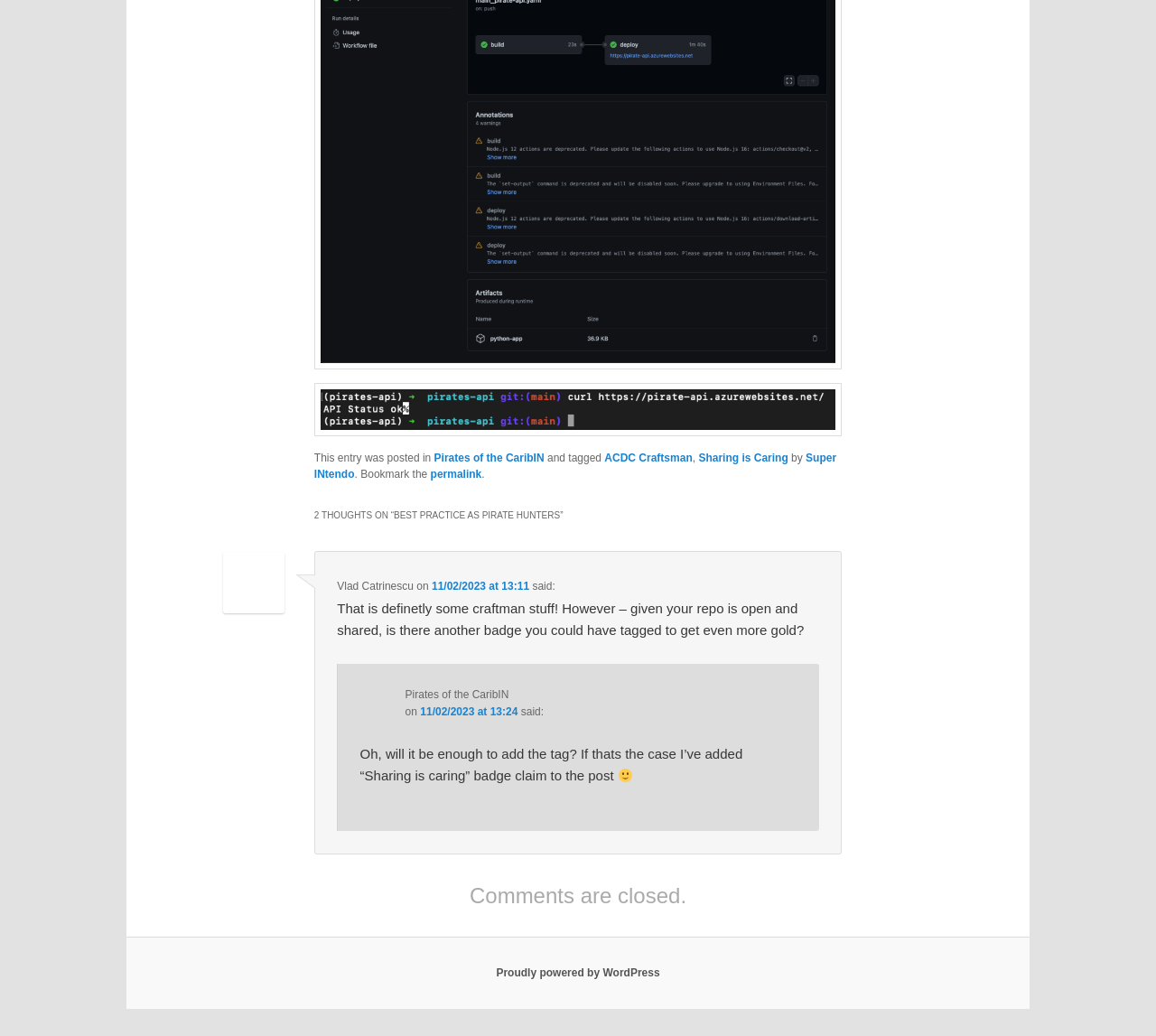Please specify the bounding box coordinates for the clickable region that will help you carry out the instruction: "Visit PRODUCT page".

None